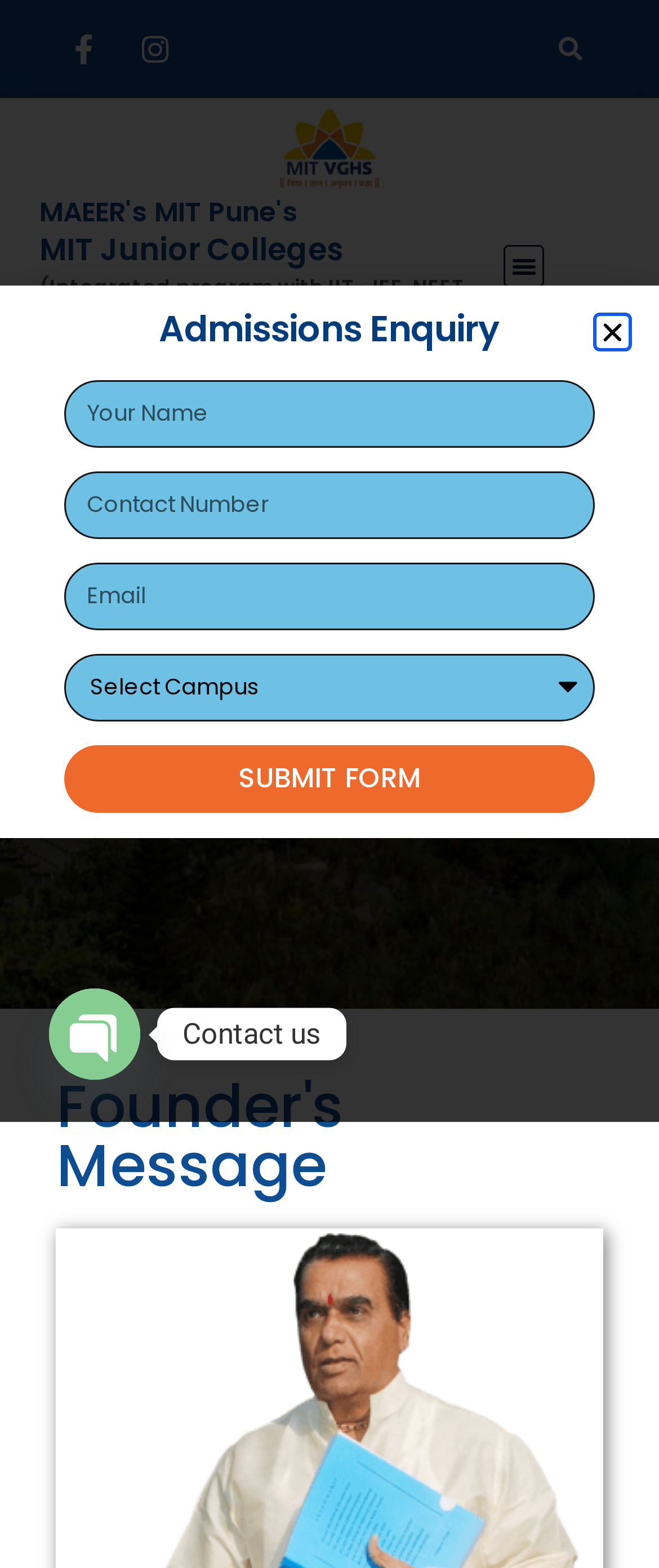Find the UI element described as: "Submit Form" and predict its bounding box coordinates. Ensure the coordinates are four float numbers between 0 and 1, [left, top, right, bottom].

[0.098, 0.475, 0.902, 0.518]